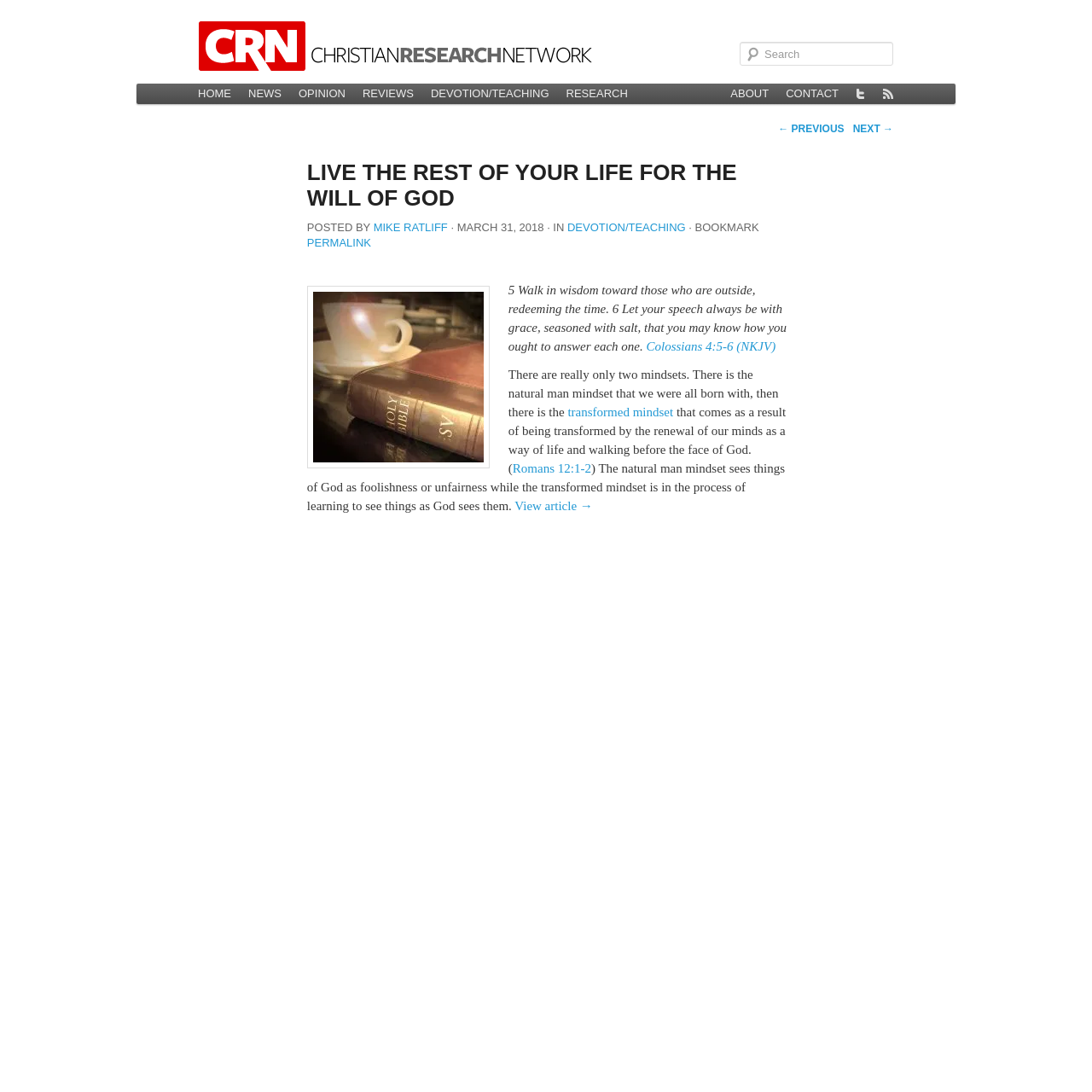Bounding box coordinates should be provided in the format (top-left x, top-left y, bottom-right x, bottom-right y) with all values between 0 and 1. Identify the bounding box for this UI element: CSS Solved Essays

None